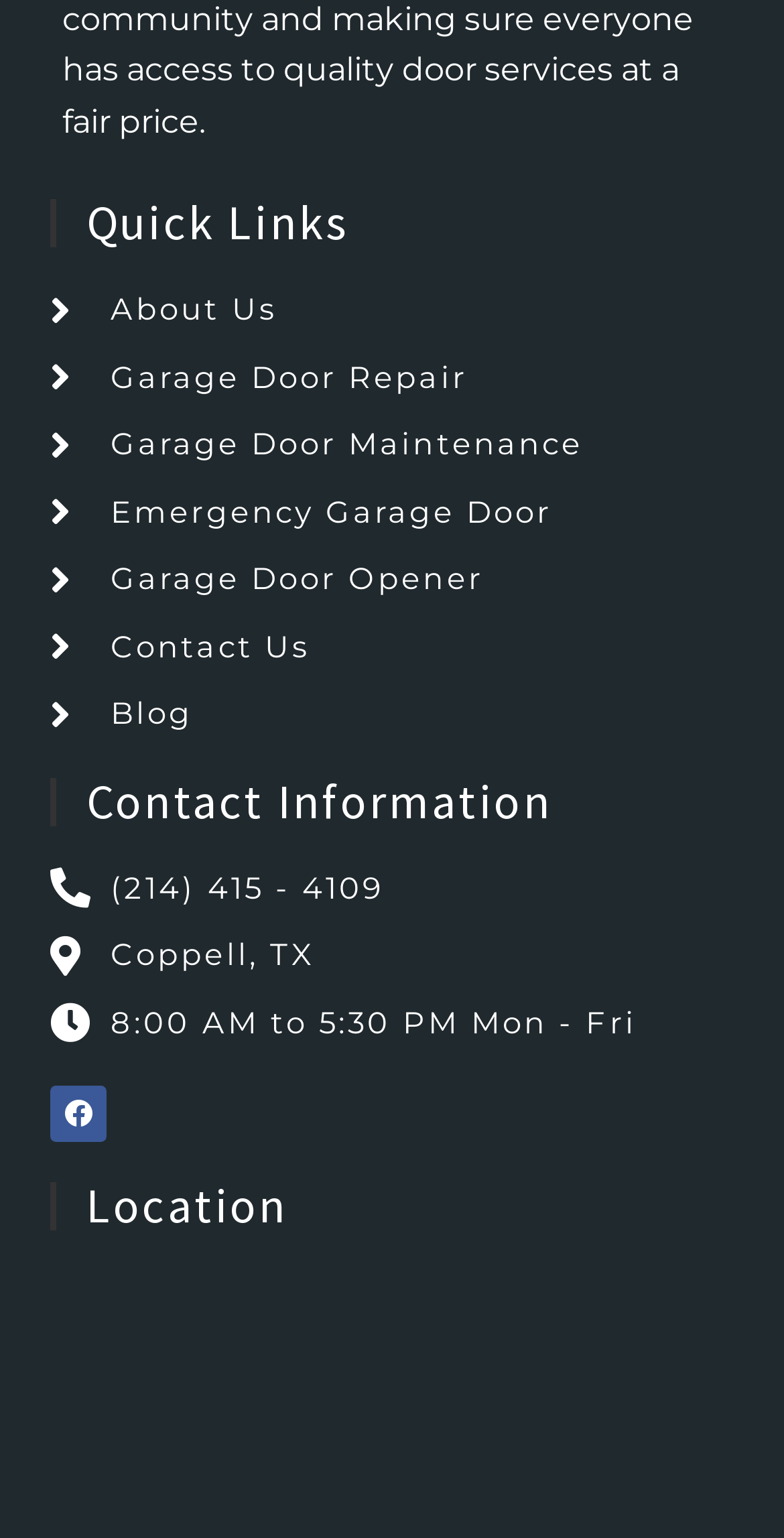What is the first quick link?
Please answer the question as detailed as possible based on the image.

The first quick link is 'About Us' which is located at the top of the webpage, indicated by the heading 'Quick Links'.